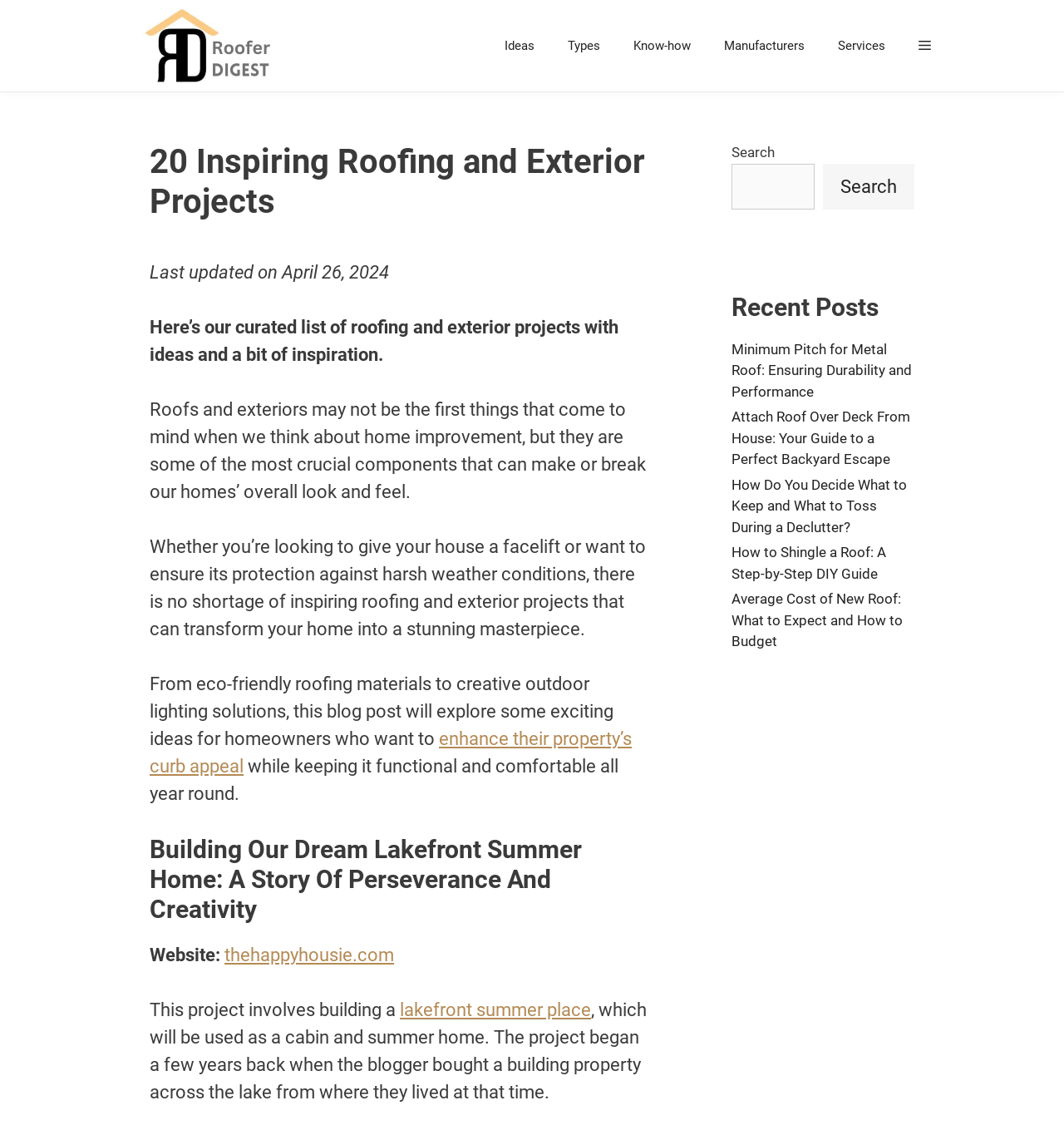Give a detailed account of the webpage's layout and content.

This webpage is about roofing and exterior projects, featuring a curated list of ideas and inspiration. At the top, there is a navigation bar with links to "Roofer Digest", "Ideas", "Types", "Know-how", "Manufacturers", and "Services". Below the navigation bar, there is a header section with a title "20 Inspiring Roofing and Exterior Projects" and a button.

The main content area is divided into several sections. The first section has a brief introduction to the importance of roofing and exterior projects in home improvement. There are three paragraphs of text that discuss the significance of these projects and how they can transform a home.

Below the introduction, there is a featured project section with a heading "Building Our Dream Lakefront Summer Home: A Story Of Perseverance And Creativity". This section has a brief description of the project, which involves building a lakefront summer home, and includes a link to the project website.

To the right of the main content area, there are three complementary sections. The first section has a search bar with a search button. The second section has a heading "Recent Posts" and lists five recent blog posts related to roofing and exterior projects. The third section is empty.

There are no images on the page, but there are several links to external websites and internal pages. The overall layout is organized, with clear headings and concise text.